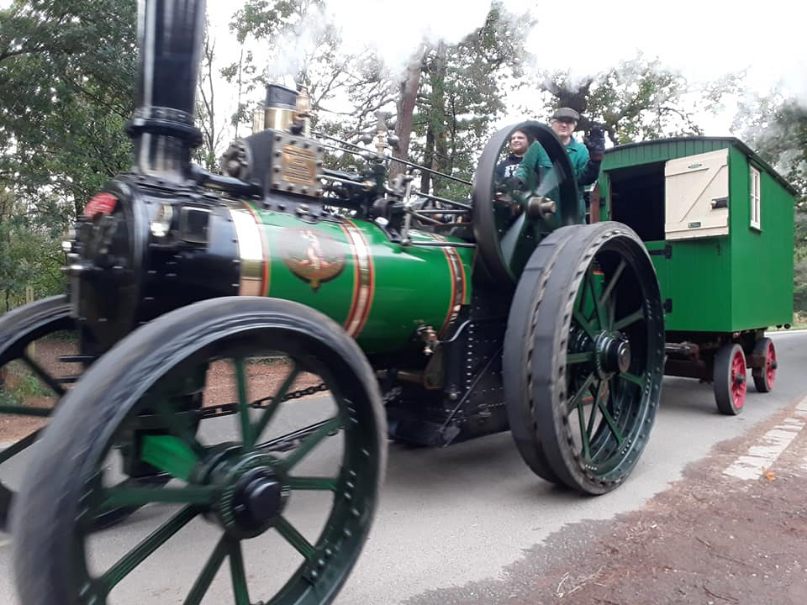What is the traction engine pulling?
Craft a detailed and extensive response to the question.

According to the caption, the traction engine is pulling 'a small wooden cabin, painted to match the engine', which suggests it might serve as living quarters or storage.